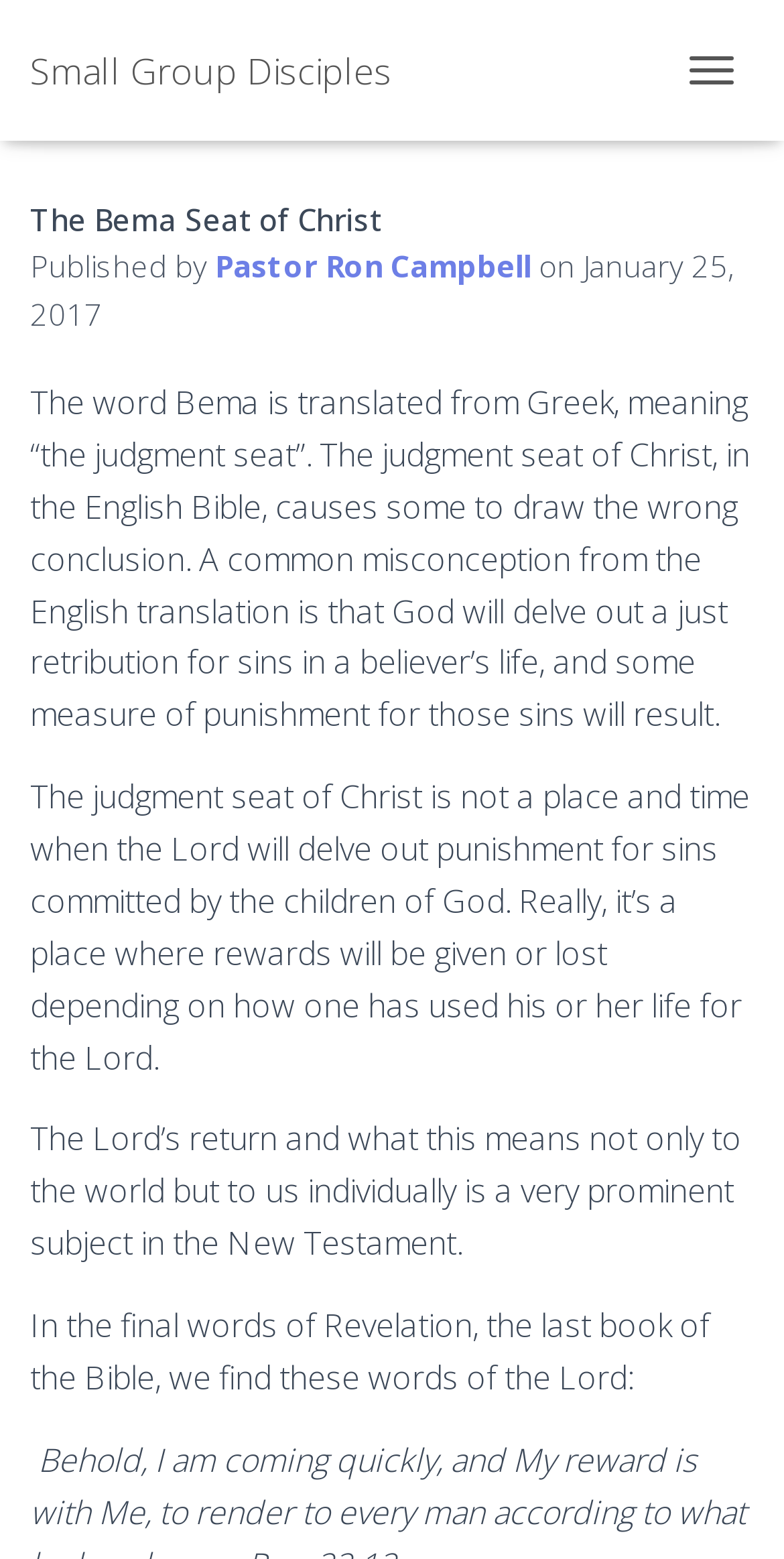Give an in-depth explanation of the webpage layout and content.

The webpage is about "The Bema Seat of Christ" and is related to Small Group Disciples. At the top left, there is a link to "Small Group Disciples". Next to it, on the top right, is a button to "TOGGLE NAVIGATION". Below the navigation button, there is a heading that reads "The Bema Seat of Christ". 

Under the heading, there is a section that displays information about the publication, including the text "Published by" followed by a link to "Pastor Ron Campbell" and the date "January 25, 2017". 

The main content of the webpage is a series of paragraphs that discuss the concept of the Bema Seat of Christ. The text explains that the judgment seat of Christ is not a place of punishment for sins, but rather a place where rewards will be given or lost depending on how one has used their life for the Lord. The text also mentions the importance of the Lord's return and its significance to individuals.

At the bottom right of the page, there is a button and an image, but their purposes are not clear from the provided information.